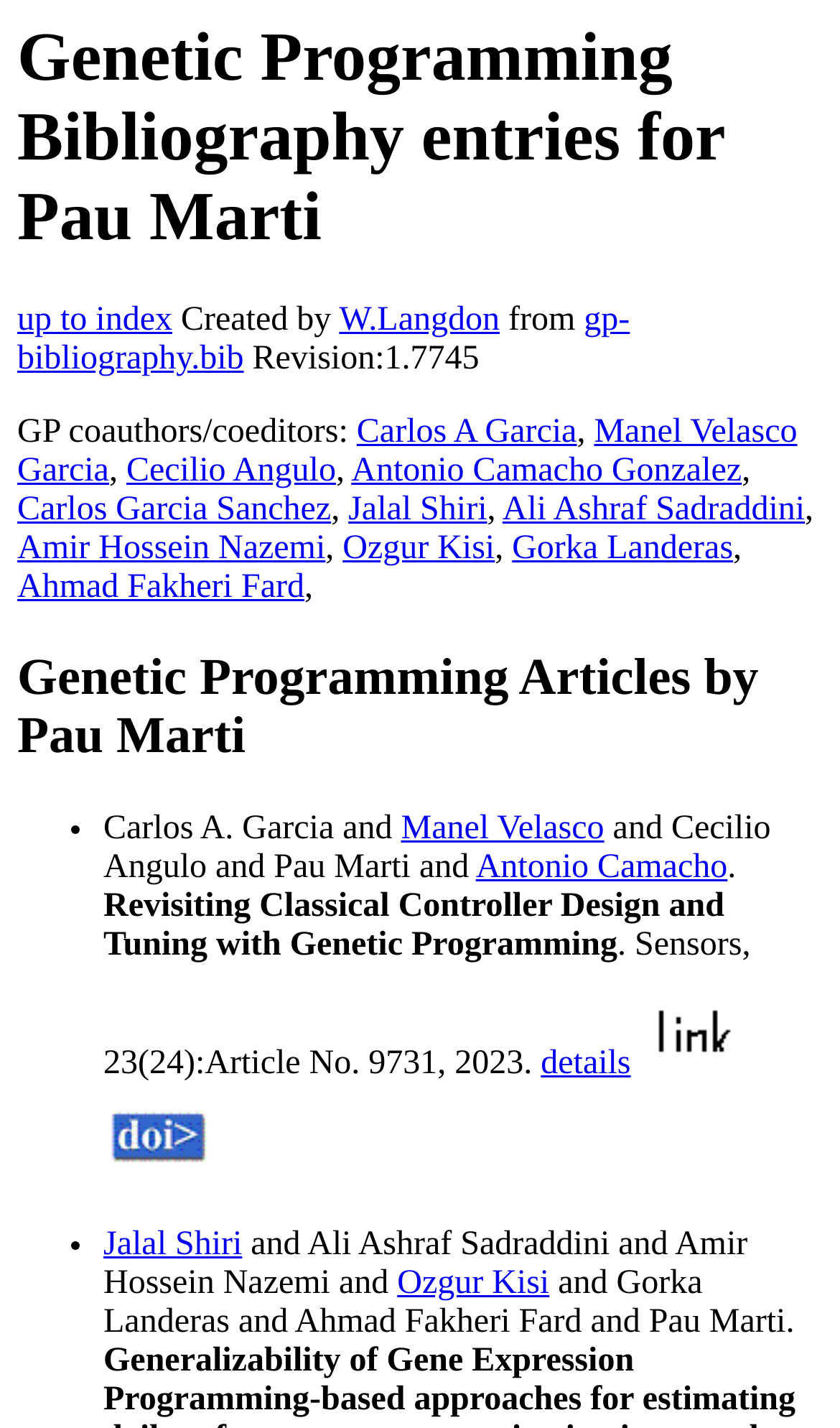How many articles are listed?
Using the image as a reference, answer the question with a short word or phrase.

2